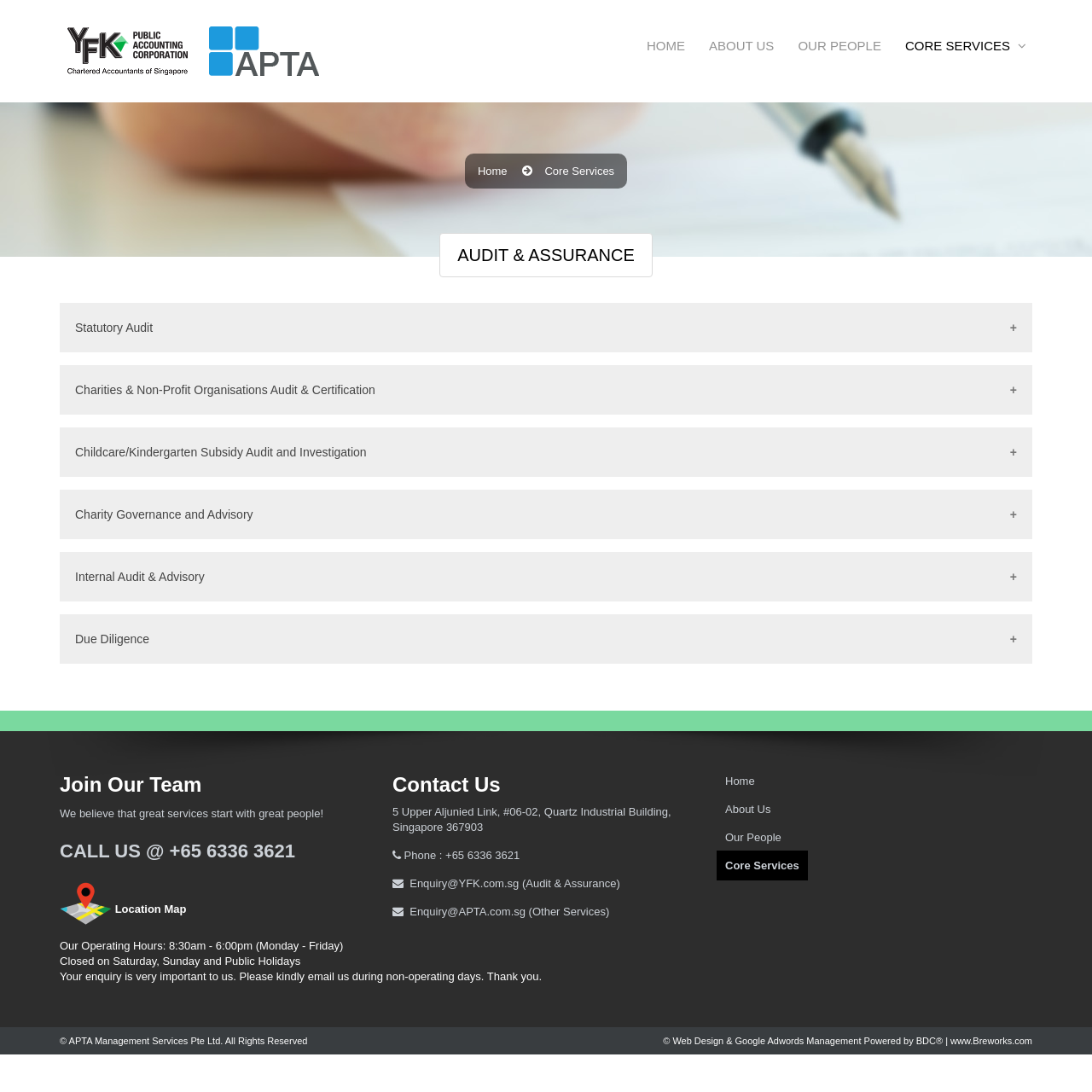Please examine the image and answer the question with a detailed explanation:
What is the name of the company?

The name of the company can be inferred from the meta description 'Welcome to YFK-APTA' and the various links and headings on the webpage that mention 'YFK' and 'APTA'.